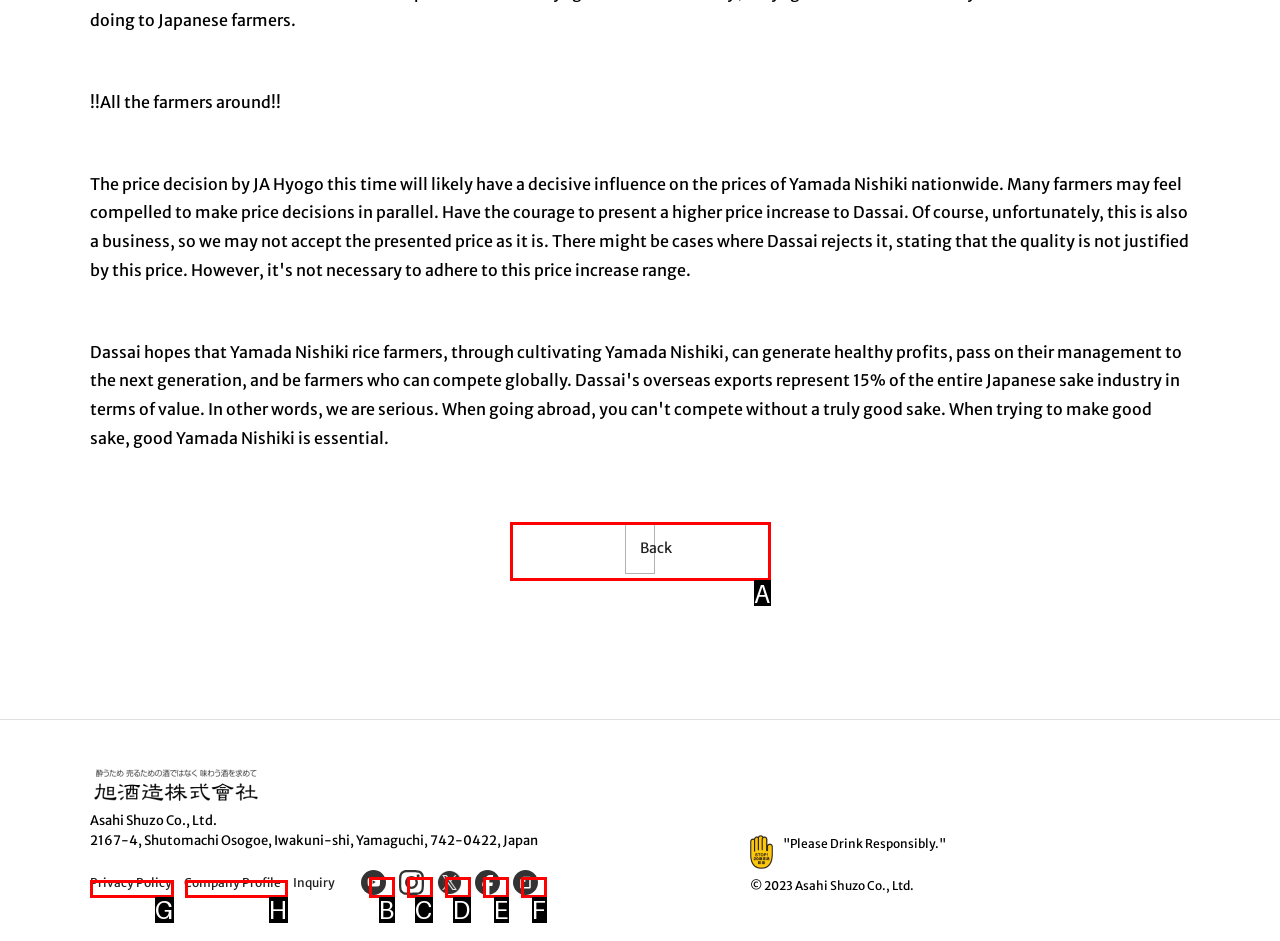Based on the description: Privacy Policy, select the HTML element that best fits. Reply with the letter of the correct choice from the options given.

G